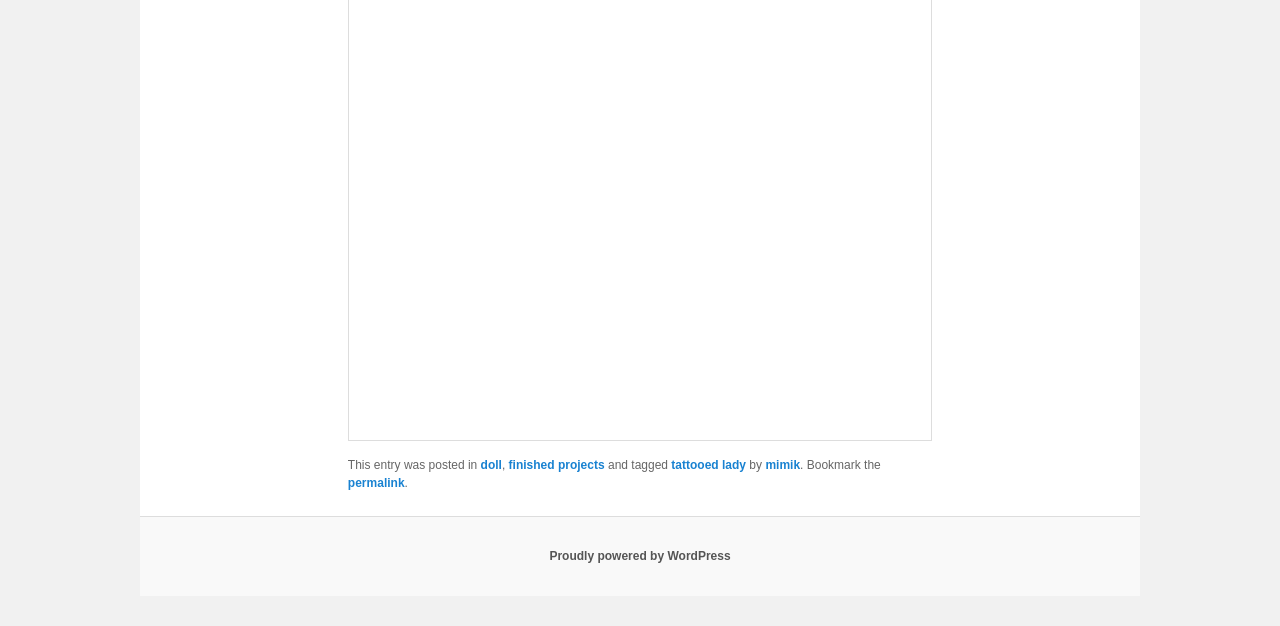Based on the visual content of the image, answer the question thoroughly: What is the platform used to power this website?

The website is powered by WordPress as indicated by the link 'Proudly powered by WordPress' in the contentinfo section.